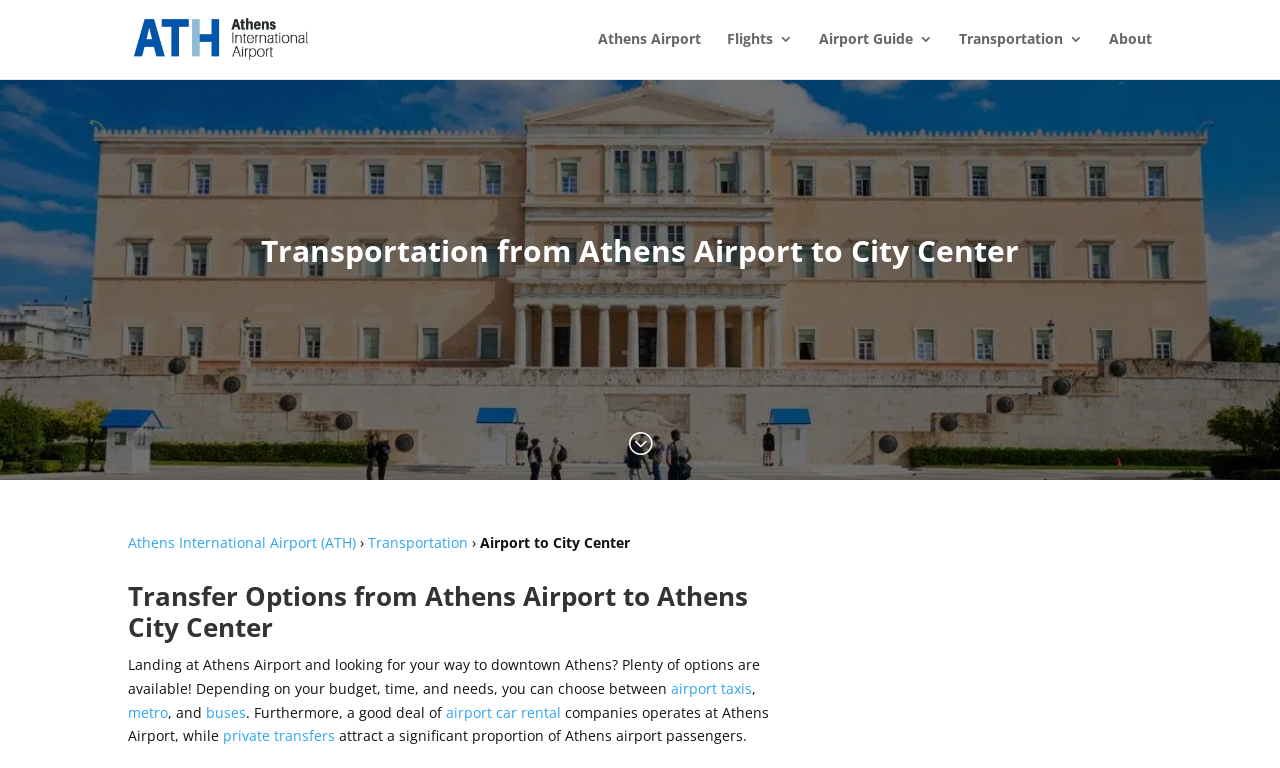Please locate the bounding box coordinates of the region I need to click to follow this instruction: "Read about Transfer Options from Athens Airport to Athens City Center".

[0.1, 0.756, 0.619, 0.85]